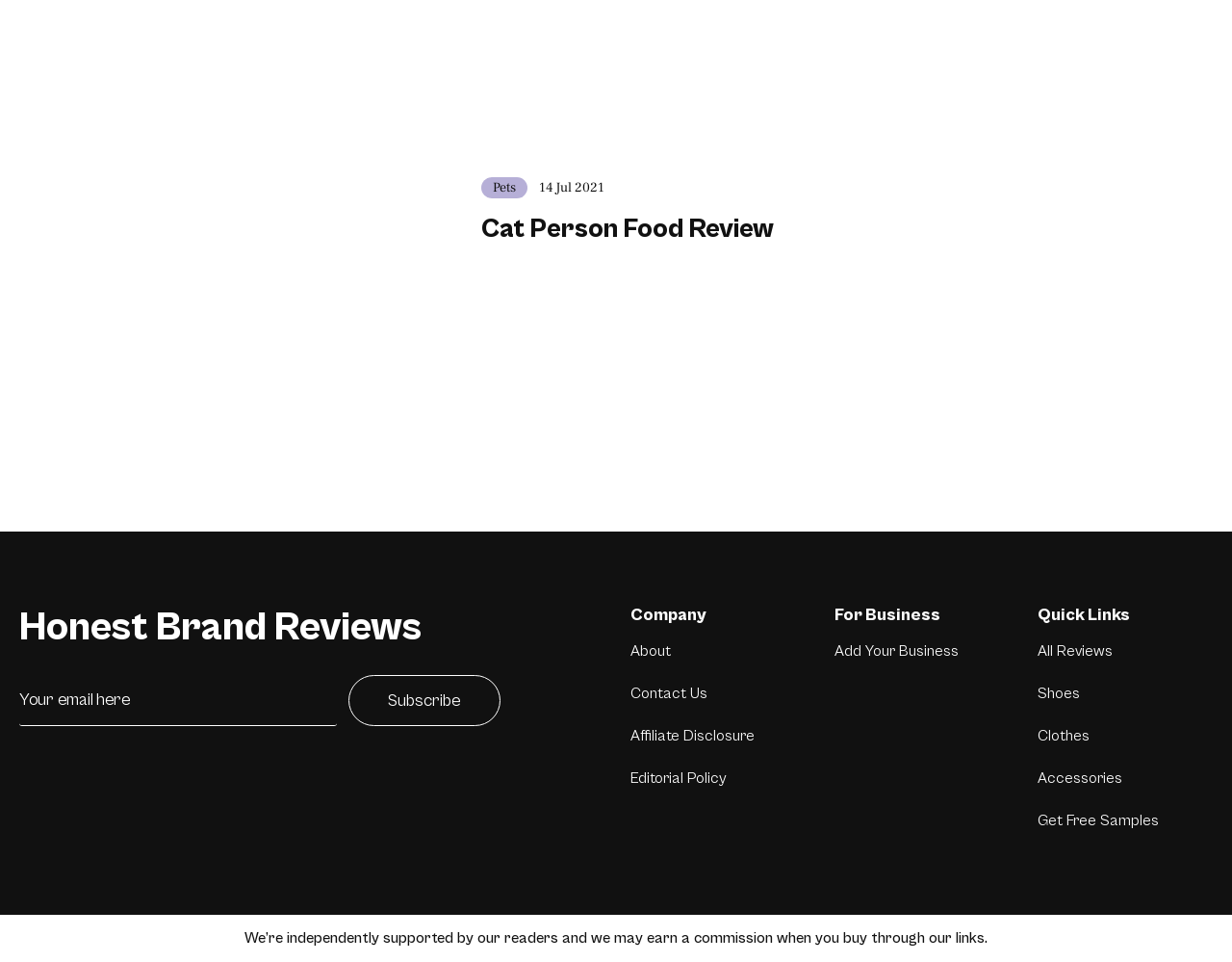Please provide a detailed answer to the question below by examining the image:
What is the company section about?

The company section is about providing information about the company, including links to 'About', 'Contact Us', 'Affiliate Disclosure', and 'Editorial Policy' pages. This section is likely intended to provide transparency and details about the company's policies and operations.